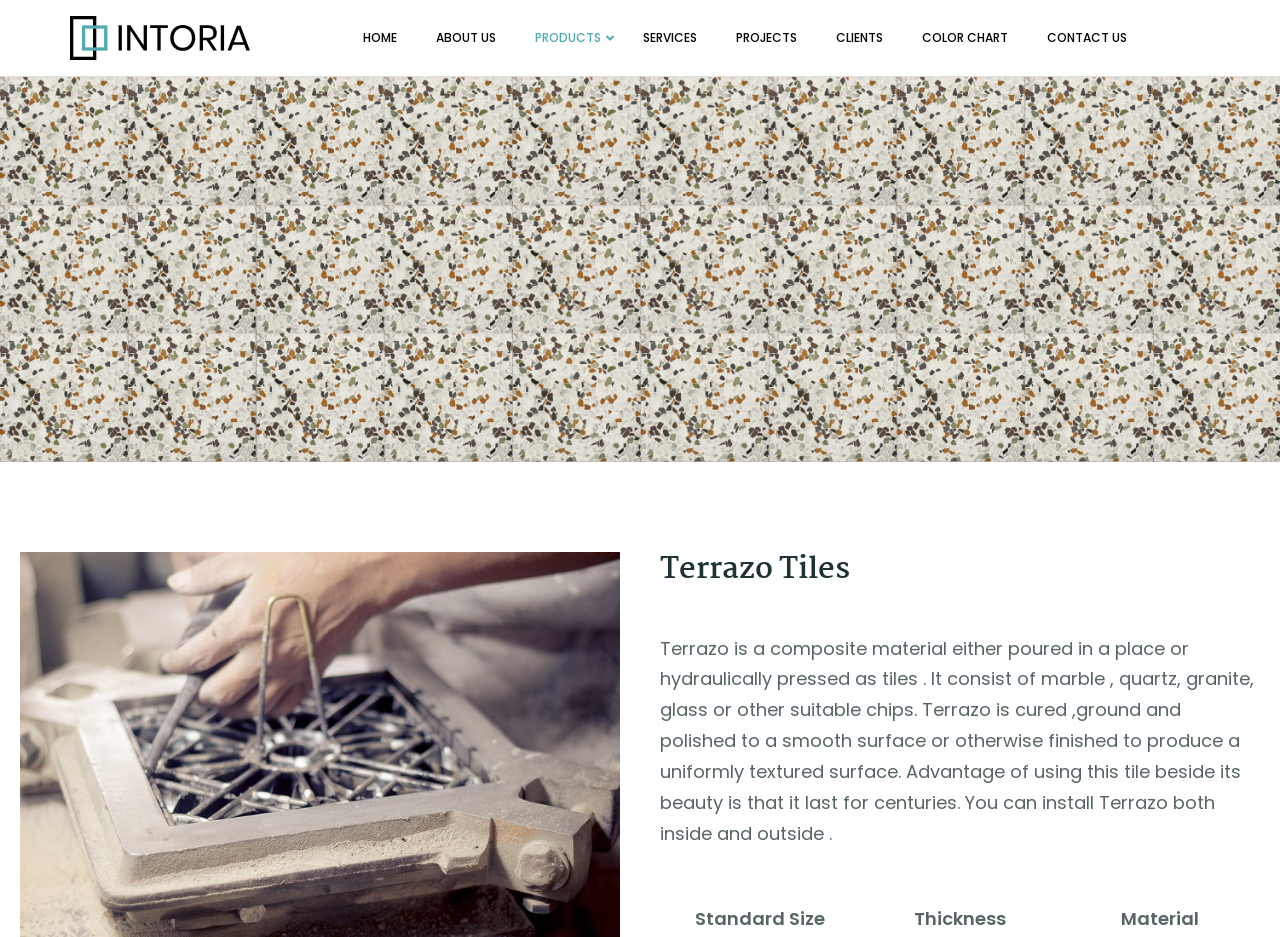Could you find the bounding box coordinates of the clickable area to complete this instruction: "view products"?

[0.418, 0.012, 0.487, 0.069]